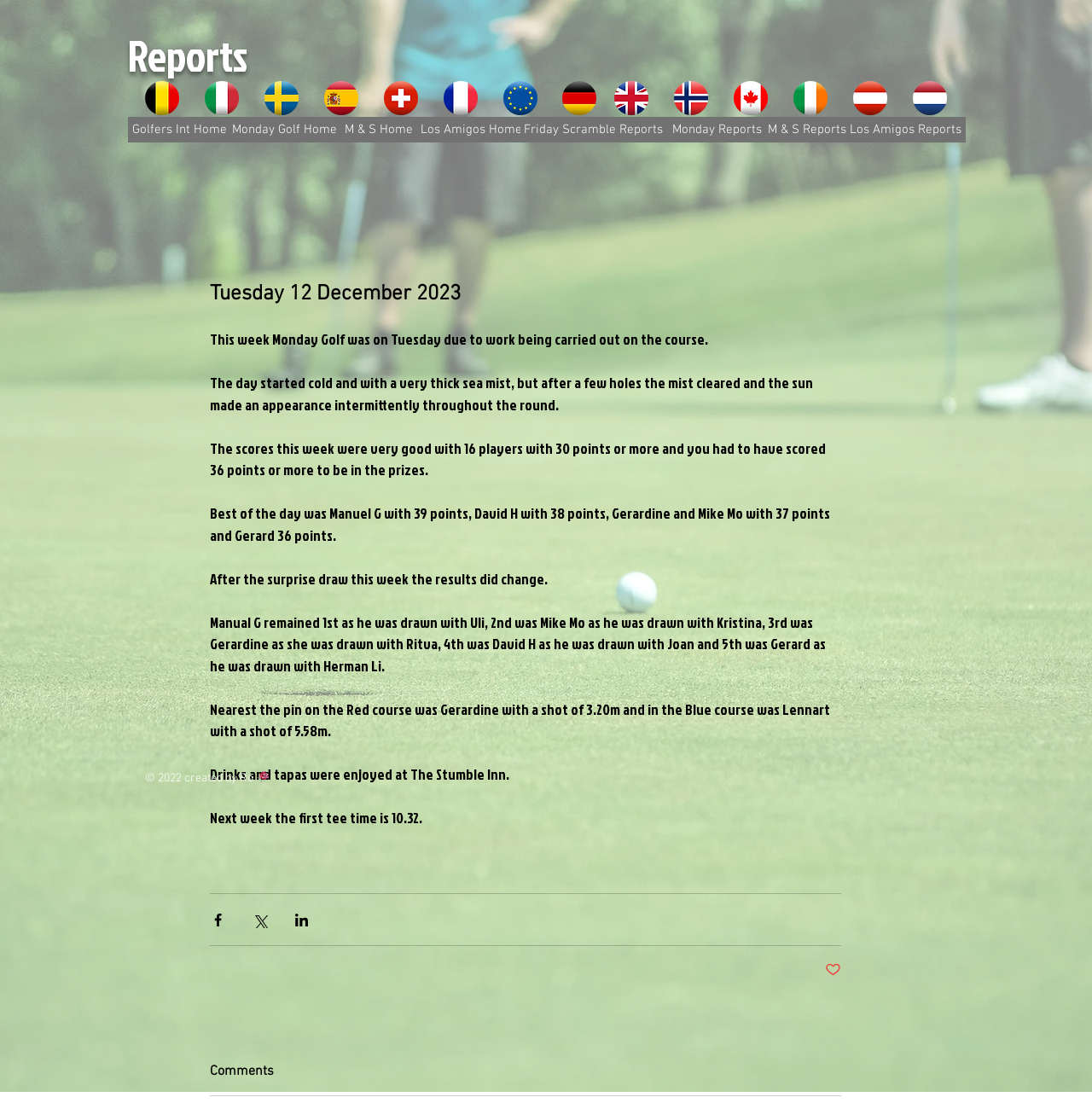Find the bounding box of the UI element described as: "Monday Reports". The bounding box coordinates should be given as four float values between 0 and 1, i.e., [left, top, right, bottom].

[0.609, 0.106, 0.703, 0.129]